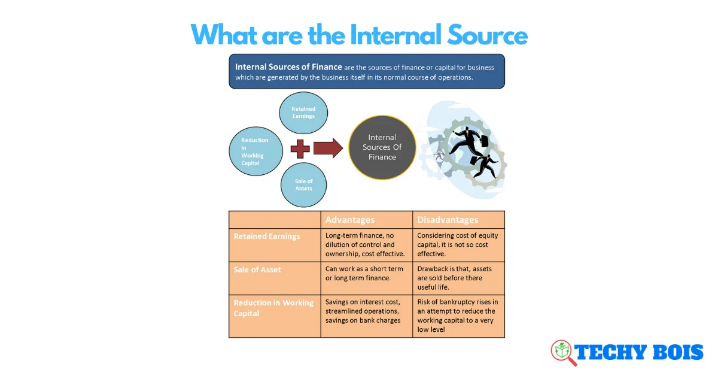What is the risk associated with Reduction in Working Capital as an internal source of finance? Analyze the screenshot and reply with just one word or a short phrase.

Bankruptcy